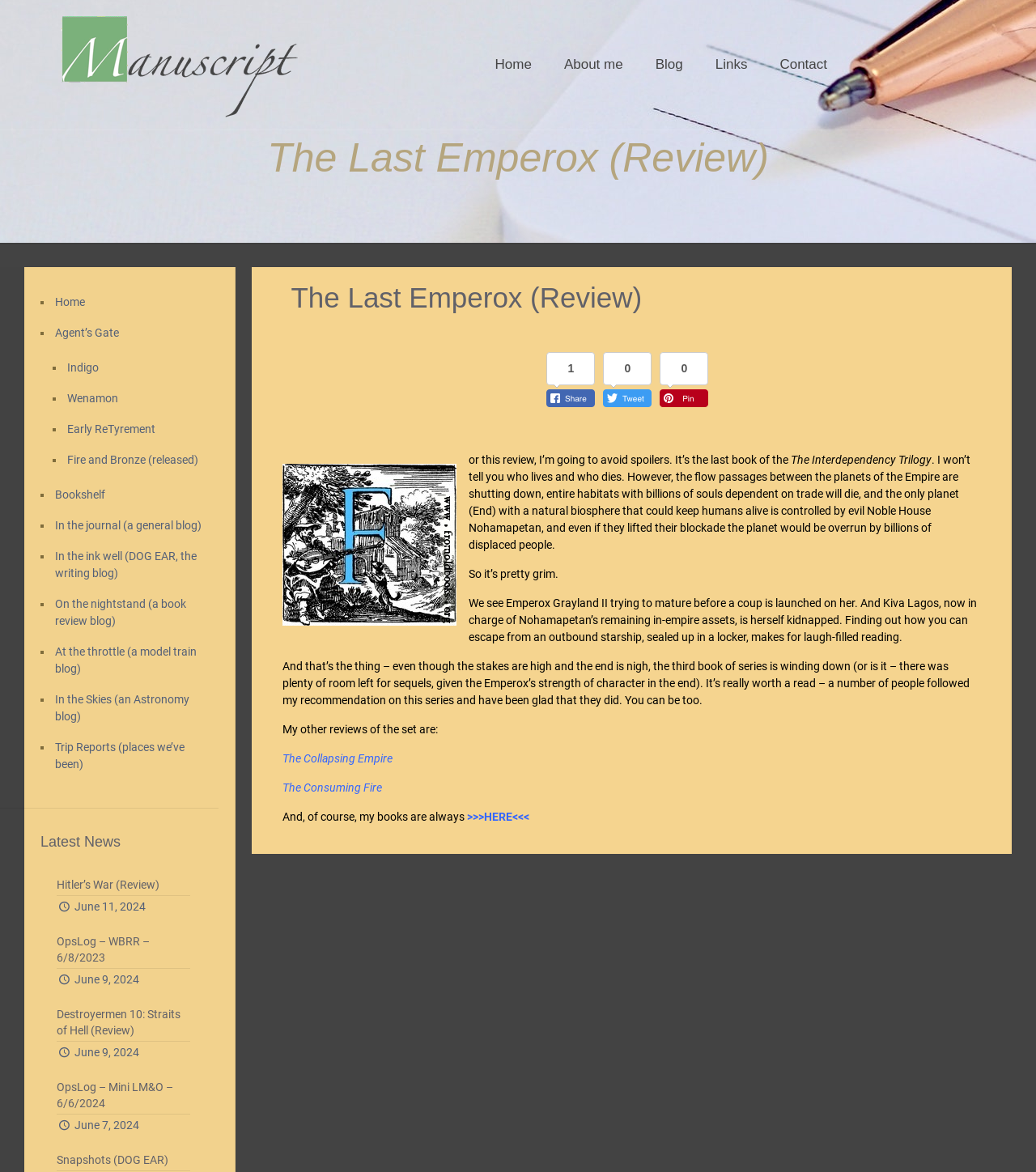Determine the bounding box coordinates for the UI element with the following description: "Agent’s Gate". The coordinates should be four float numbers between 0 and 1, represented as [left, top, right, bottom].

[0.051, 0.271, 0.203, 0.298]